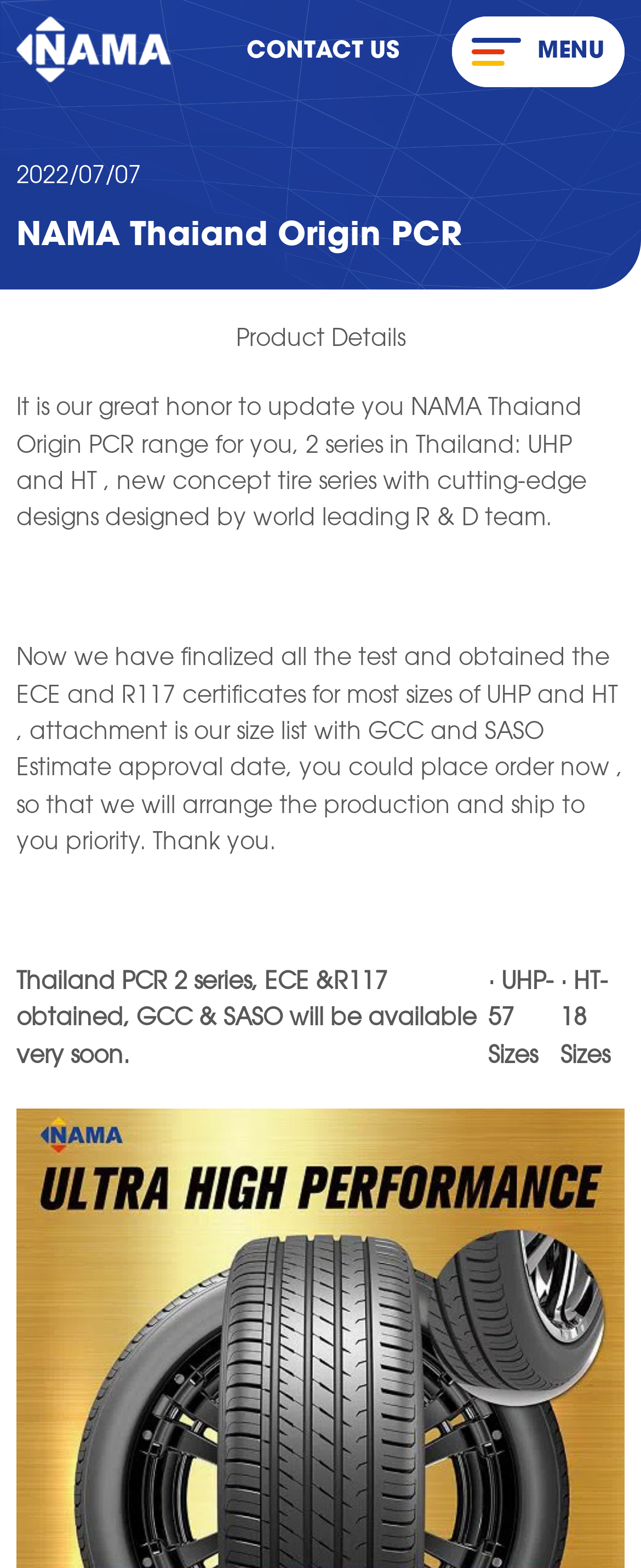Please give a succinct answer to the question in one word or phrase:
How many sizes of UHP are mentioned?

57